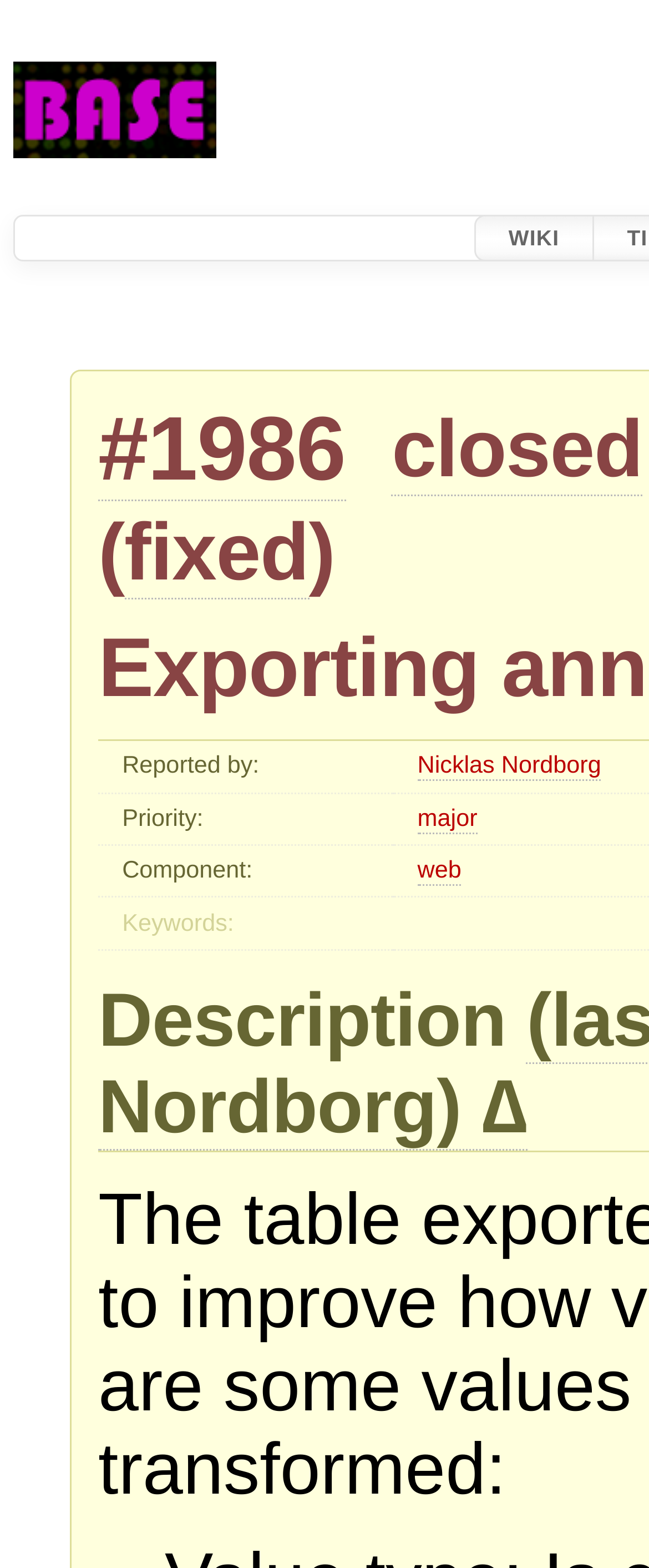Indicate the bounding box coordinates of the clickable region to achieve the following instruction: "view issue #1986."

[0.151, 0.255, 0.532, 0.32]